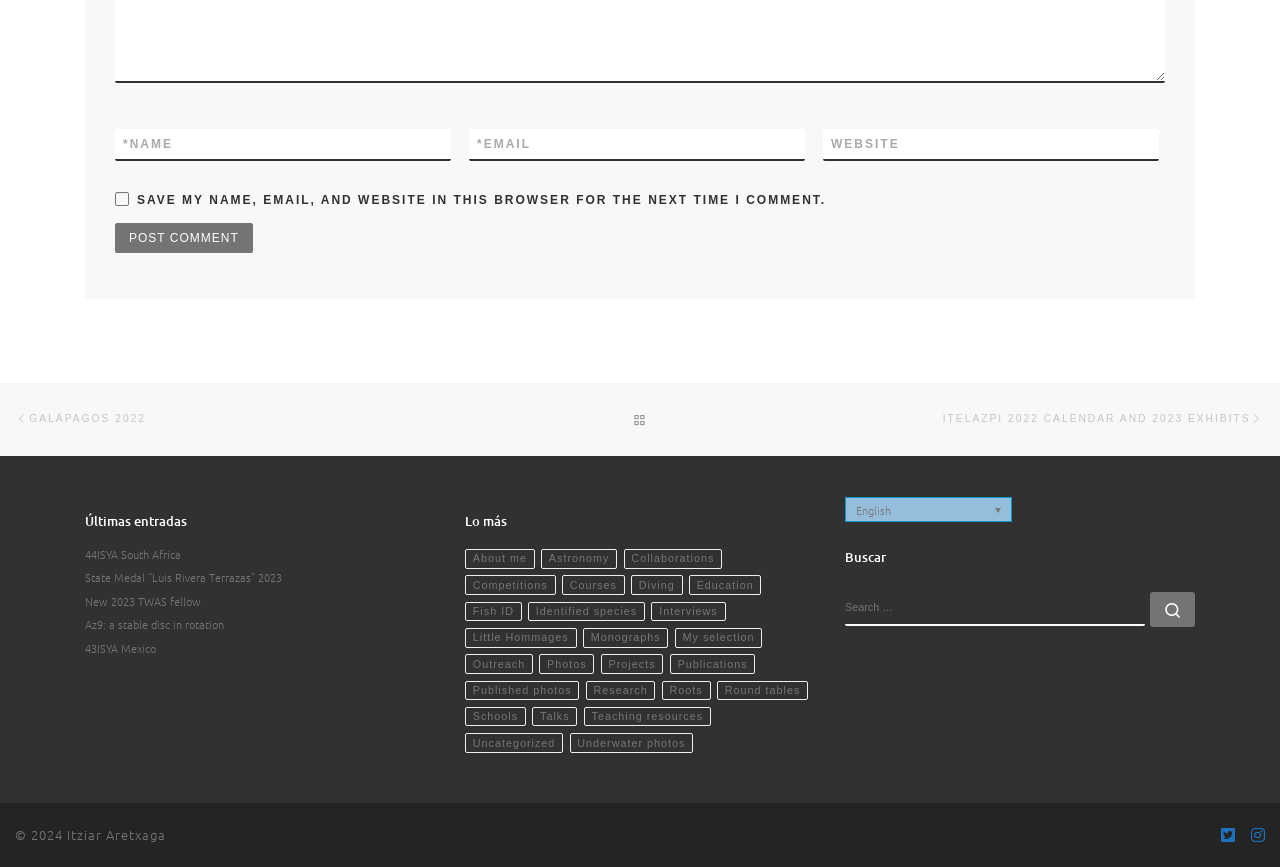Provide the bounding box coordinates of the HTML element described by the text: "name="submit" value="Post Comment"".

[0.09, 0.257, 0.197, 0.292]